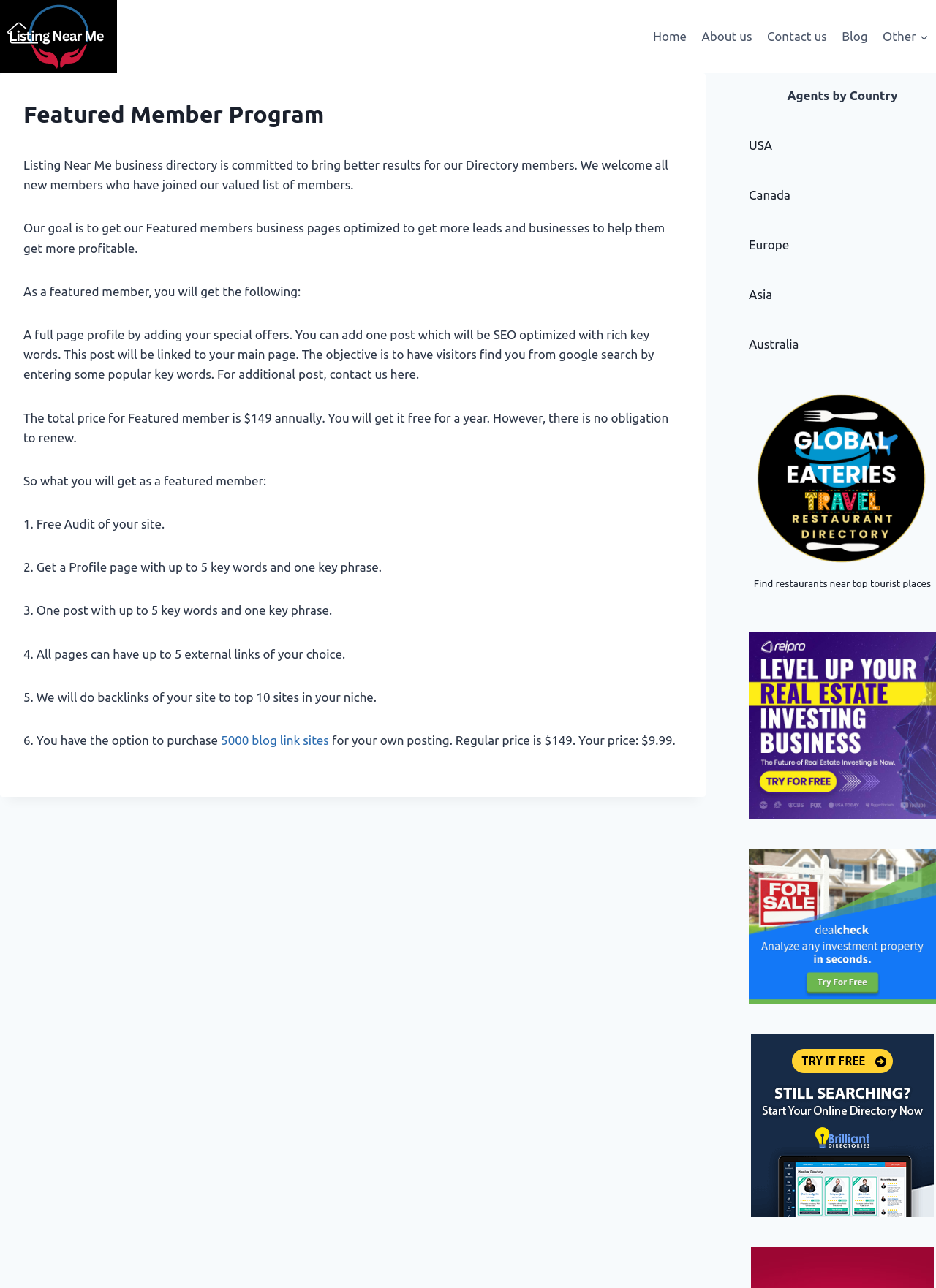Respond to the question below with a single word or phrase:
How much does the Featured Member Program cost annually?

$149